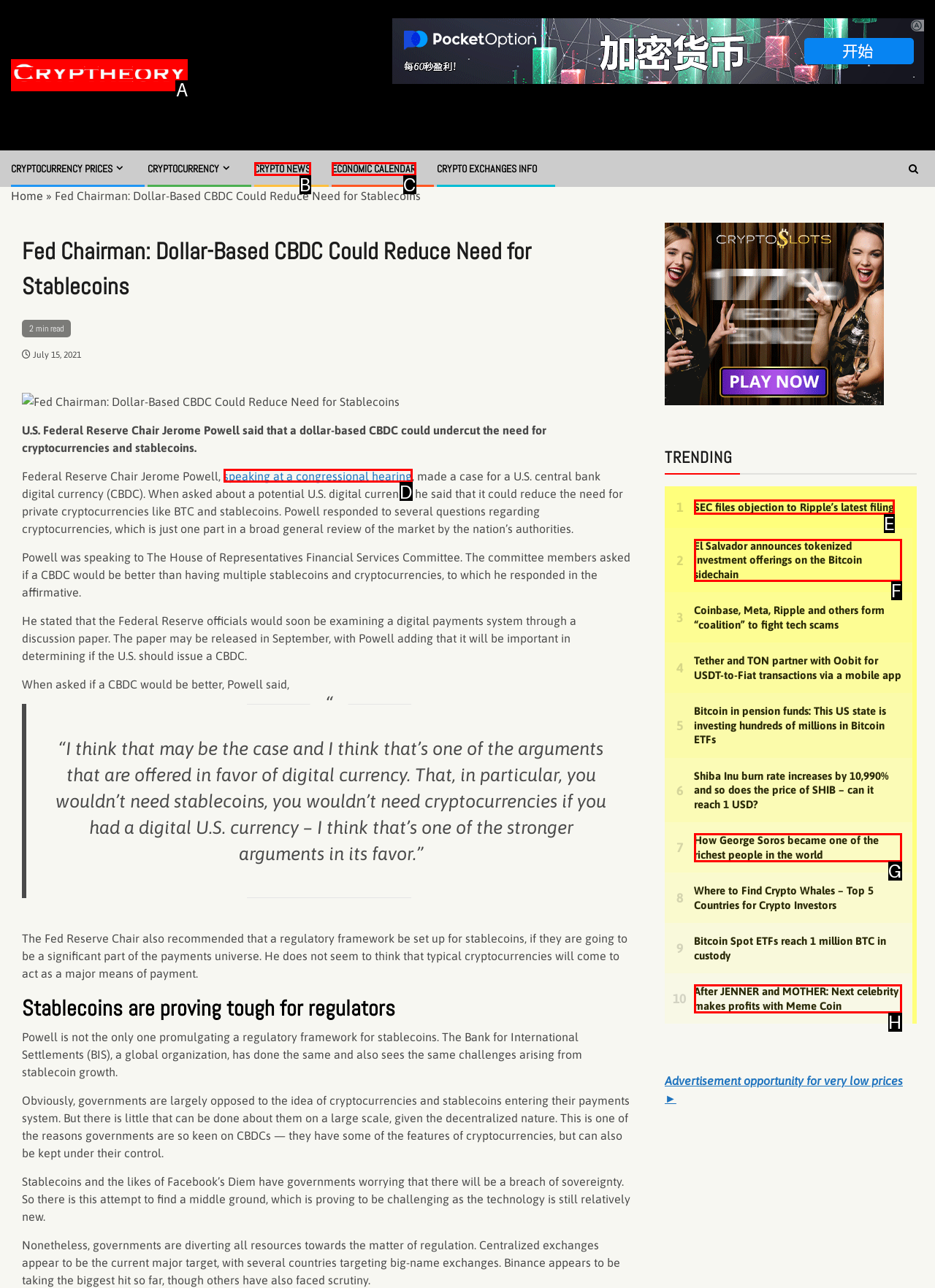Identify which HTML element matches the description: speaking at a congressional hearing. Answer with the correct option's letter.

D